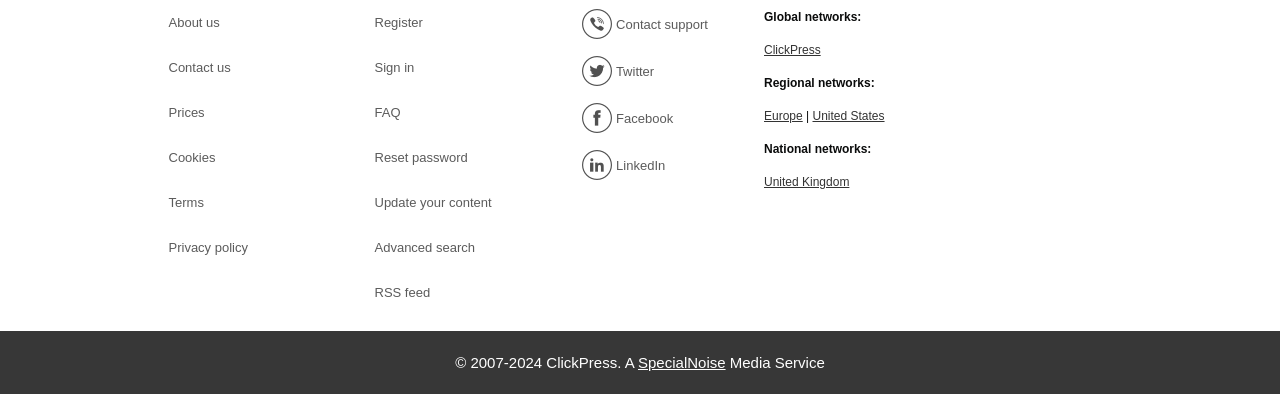Answer the question using only one word or a concise phrase: What is the copyright year range?

2007-2024